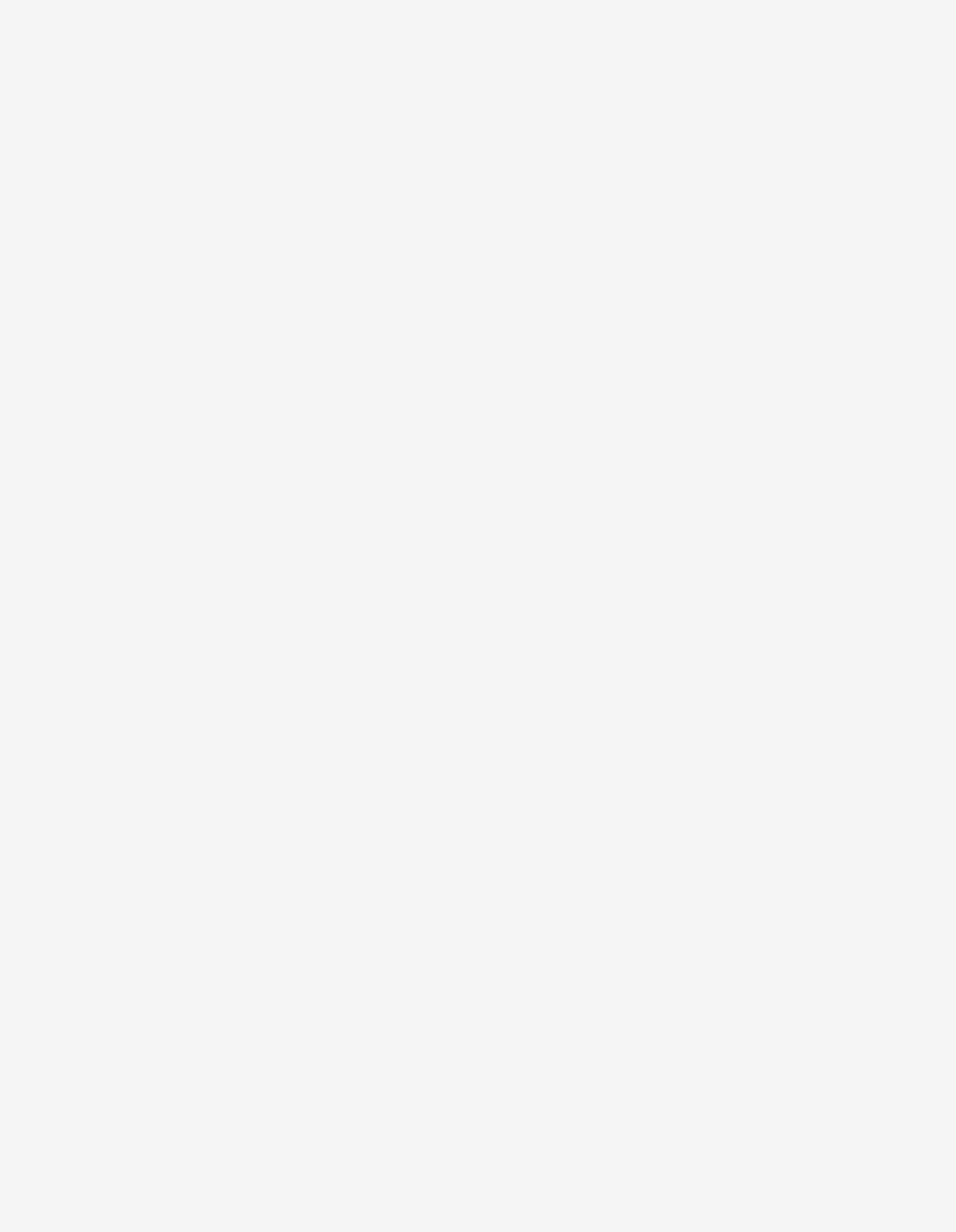What is the rating of The Stage review?
Please answer the question with a detailed and comprehensive explanation.

I found the rating by looking at the StaticText element with the text '// 28.04.2023 The Stage: 5/5 stars' which indicates that The Stage review has a rating of 5 out of 5 stars.